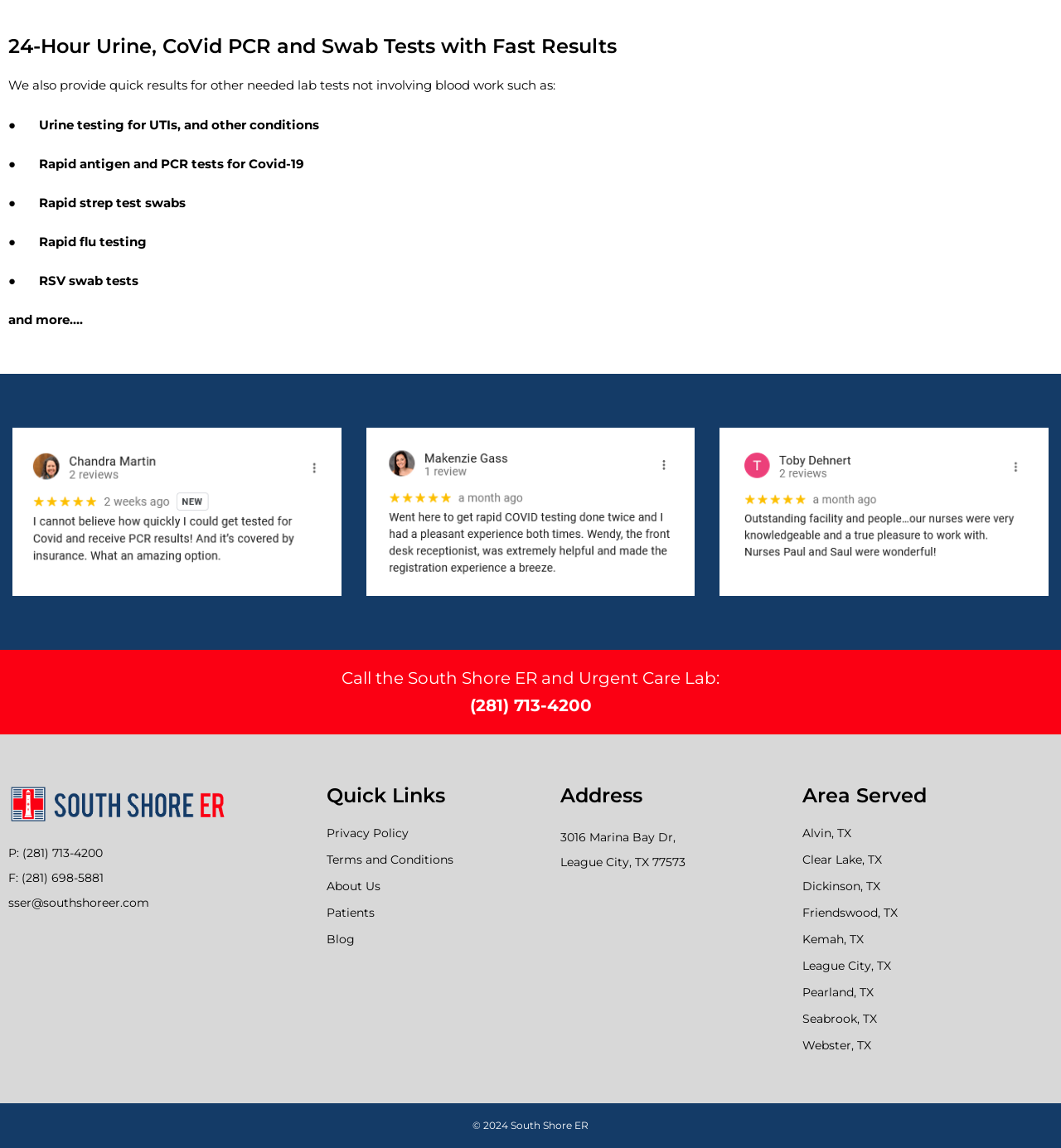Answer the question briefly using a single word or phrase: 
What is the address of South Shore ER and Urgent Care?

3016 Marina Bay Dr, League City, TX 77573